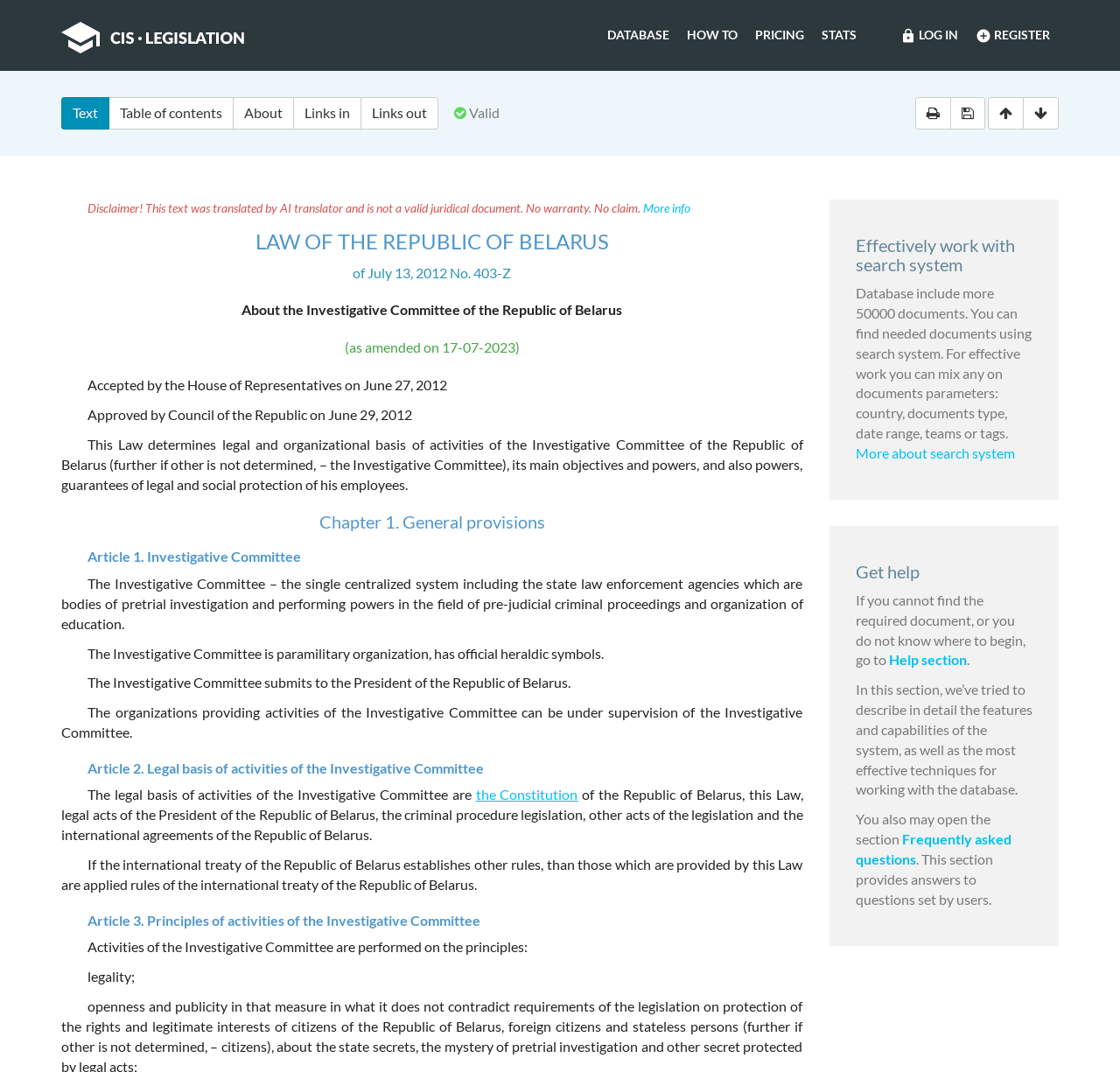How many documents are there in the database?
Refer to the image and respond with a one-word or short-phrase answer.

More than 50000